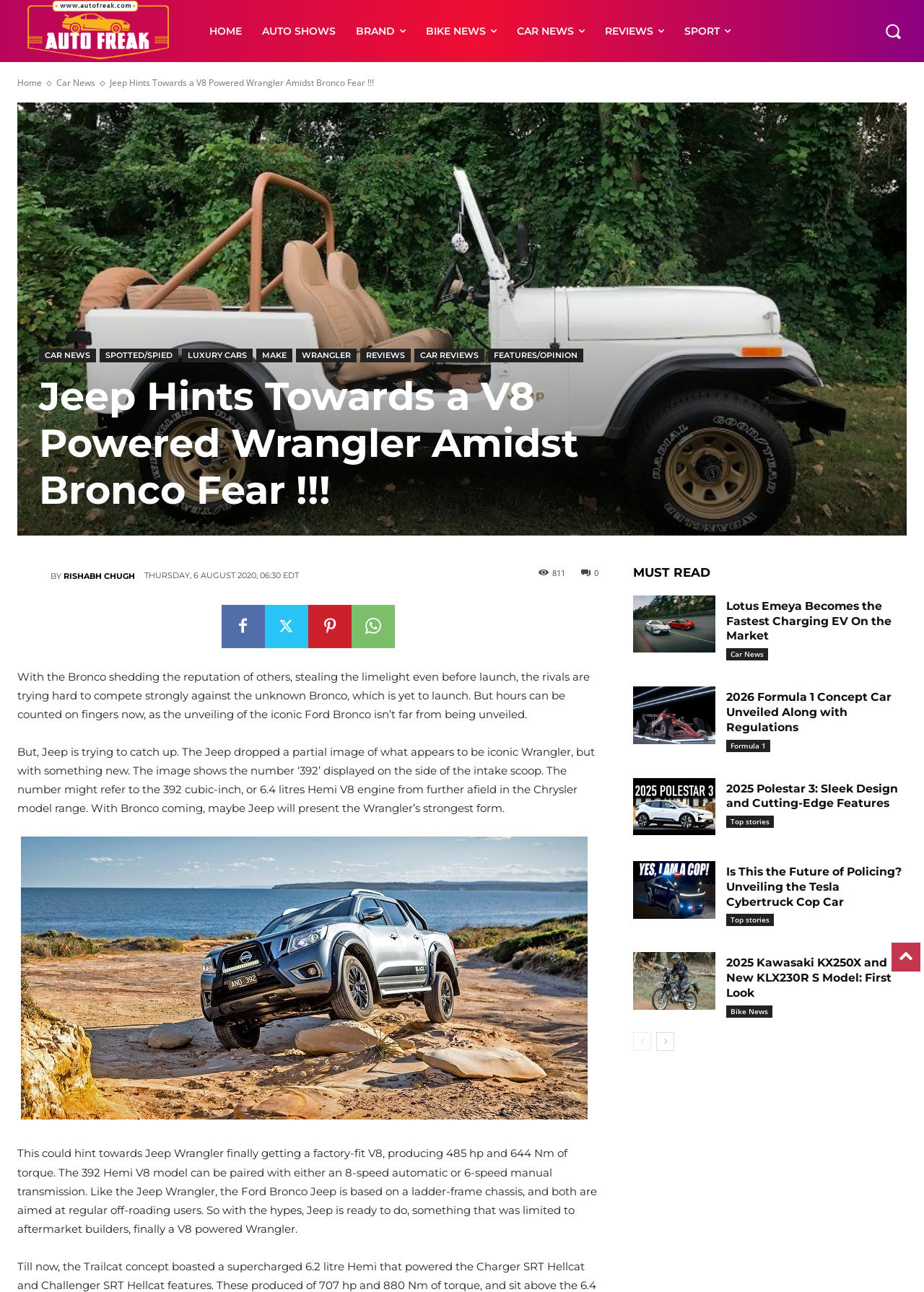Bounding box coordinates should be in the format (top-left x, top-left y, bottom-right x, bottom-right y) and all values should be floating point numbers between 0 and 1. Determine the bounding box coordinate for the UI element described as: Home

[0.019, 0.059, 0.045, 0.069]